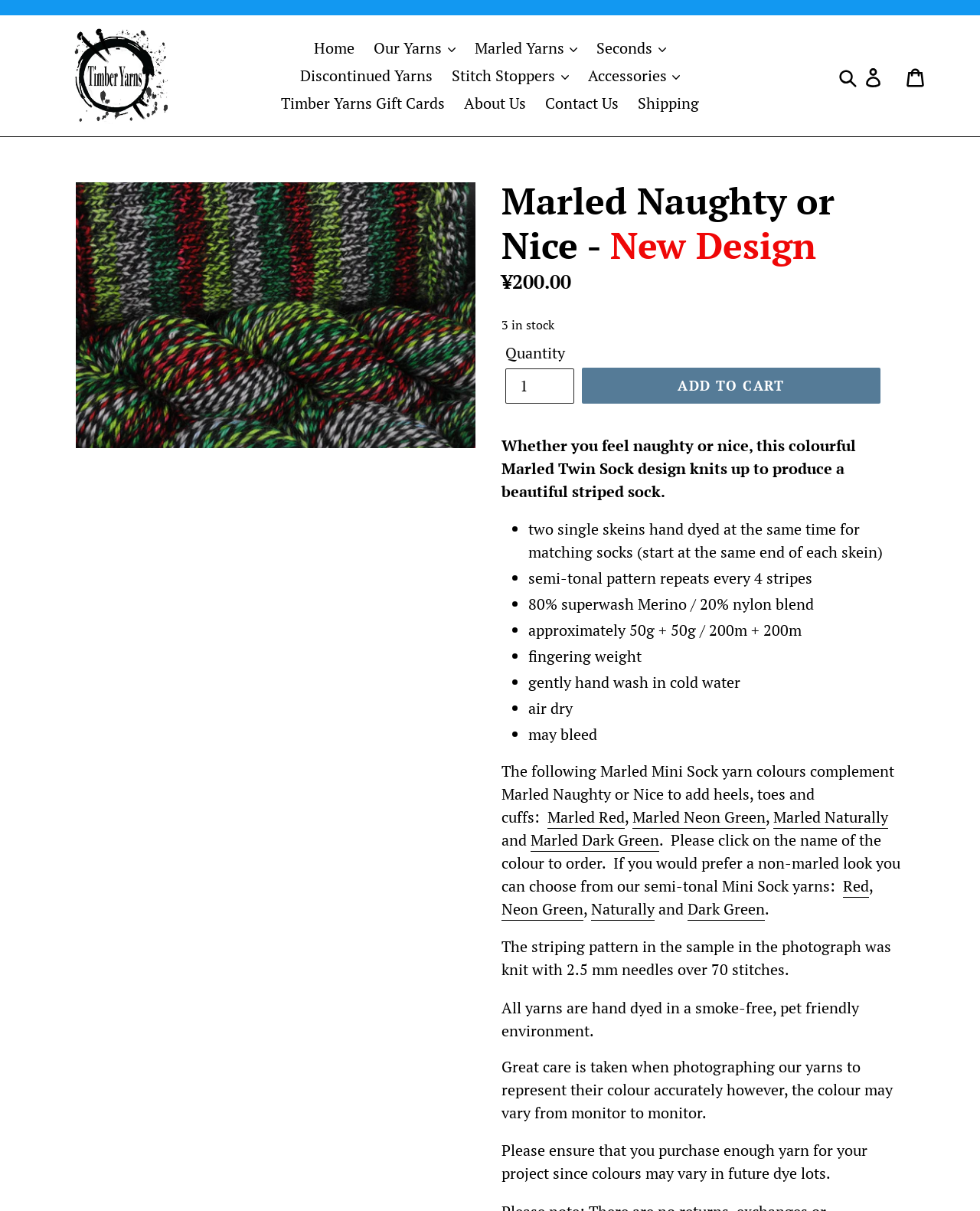Provide a thorough description of this webpage.

This webpage is about a product called "Marled Naughty or Nice - New Design" from Timber Yarns. At the top of the page, there is a navigation menu with links to "Home", "Our Yarns", "Marled Yarns", "Seconds", "Discontinued Yarns", "Stitch Stoppers", "Accessories", "Timber Yarns Gift Cards", "About Us", "Contact Us", and "Shipping". On the right side of the navigation menu, there is a search bar and a login button.

Below the navigation menu, there is a large image of the product, which is a colorful striped sock. Next to the image, there is a heading that reads "Marled Naughty or Nice - New Design" and a description list that shows the regular price of ¥200.00.

Underneath the description list, there is a section that displays the product's details, including its quantity, which is 3 and in stock. There is also a spin button to select the quantity and an "ADD TO CART" button.

The product description is divided into several sections. The first section explains that the product is a colorful Marled Twin Sock design that knits up to produce a beautiful striped sock. It also mentions that the product comes with two single skeins hand-dyed at the same time for matching socks.

The second section lists the product's features, including its semi-tonal pattern, material composition, weight, and care instructions. The features are listed in bullet points, each starting with a list marker.

The third section recommends complementary Marled Mini Sock yarn colors to add heels, toes, and cuffs to the product. The recommended colors are listed as links, and there is a sentence that explains how to order them.

The fourth section suggests alternative semi-tonal Mini Sock yarns for a non-marled look. The alternative yarns are also listed as links, separated by commas.

The final section provides additional information about the product, including the striping pattern used in the sample photograph, the environment in which the yarns are hand-dyed, and a note about color variation between monitors.